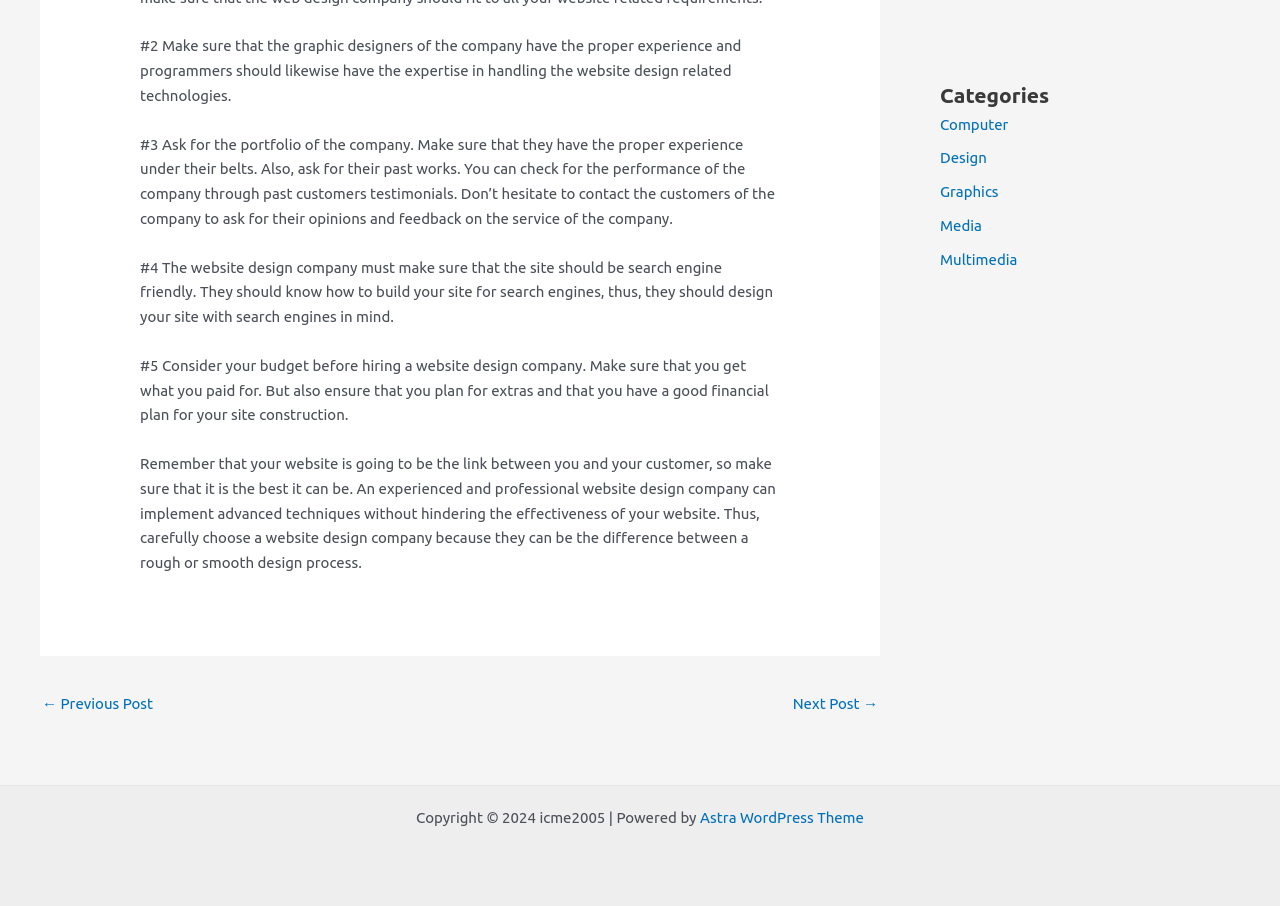Given the element description, predict the bounding box coordinates in the format (top-left x, top-left y, bottom-right x, bottom-right y), using floating point numbers between 0 and 1: ← Previous Post

[0.033, 0.759, 0.12, 0.798]